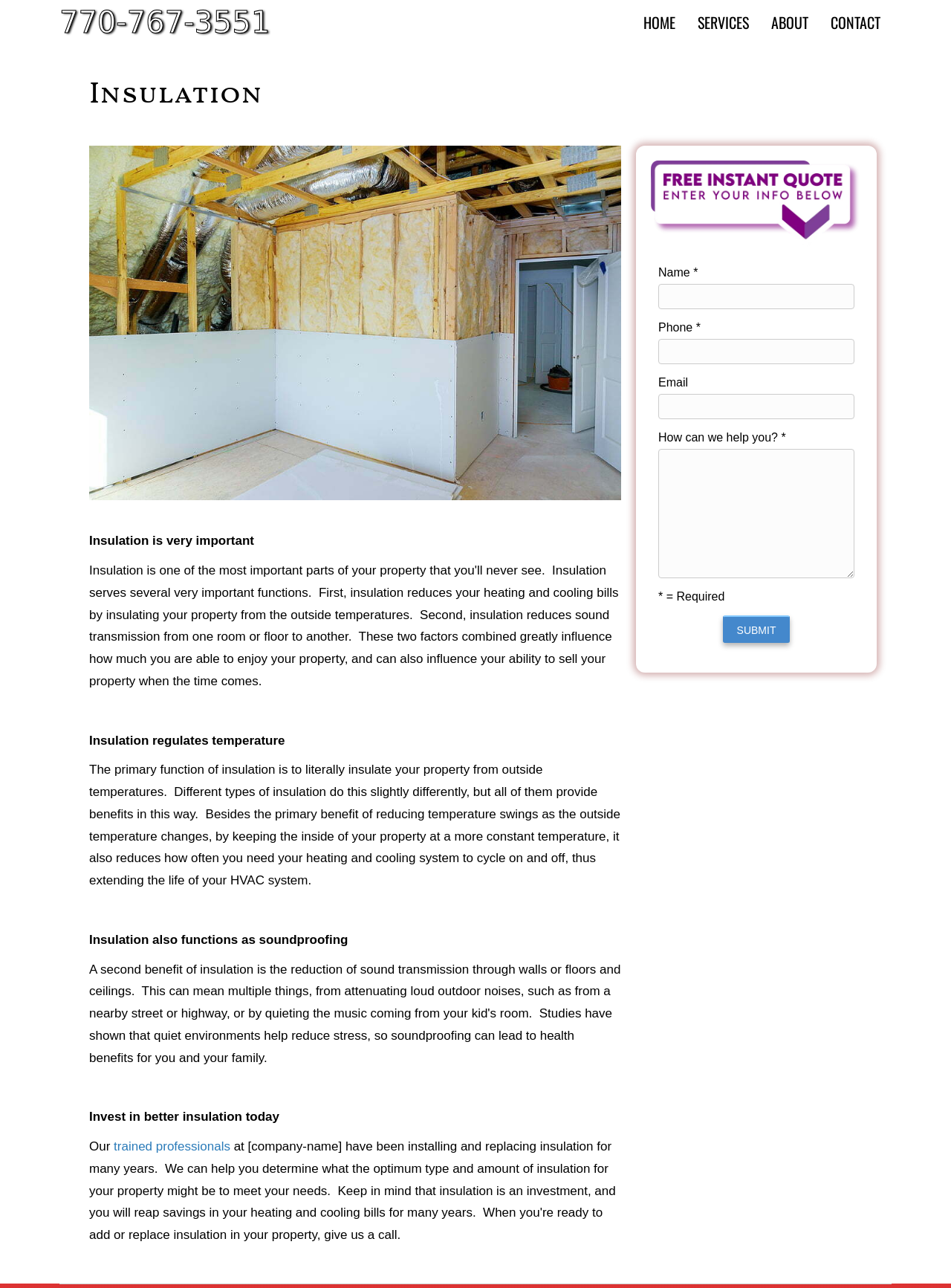What is the purpose of the form on the webpage?
Examine the image closely and answer the question with as much detail as possible.

The form on the webpage appears to be a contact form, where users can input their name, phone number, email, and a message to contact the trained professionals mentioned on the webpage.